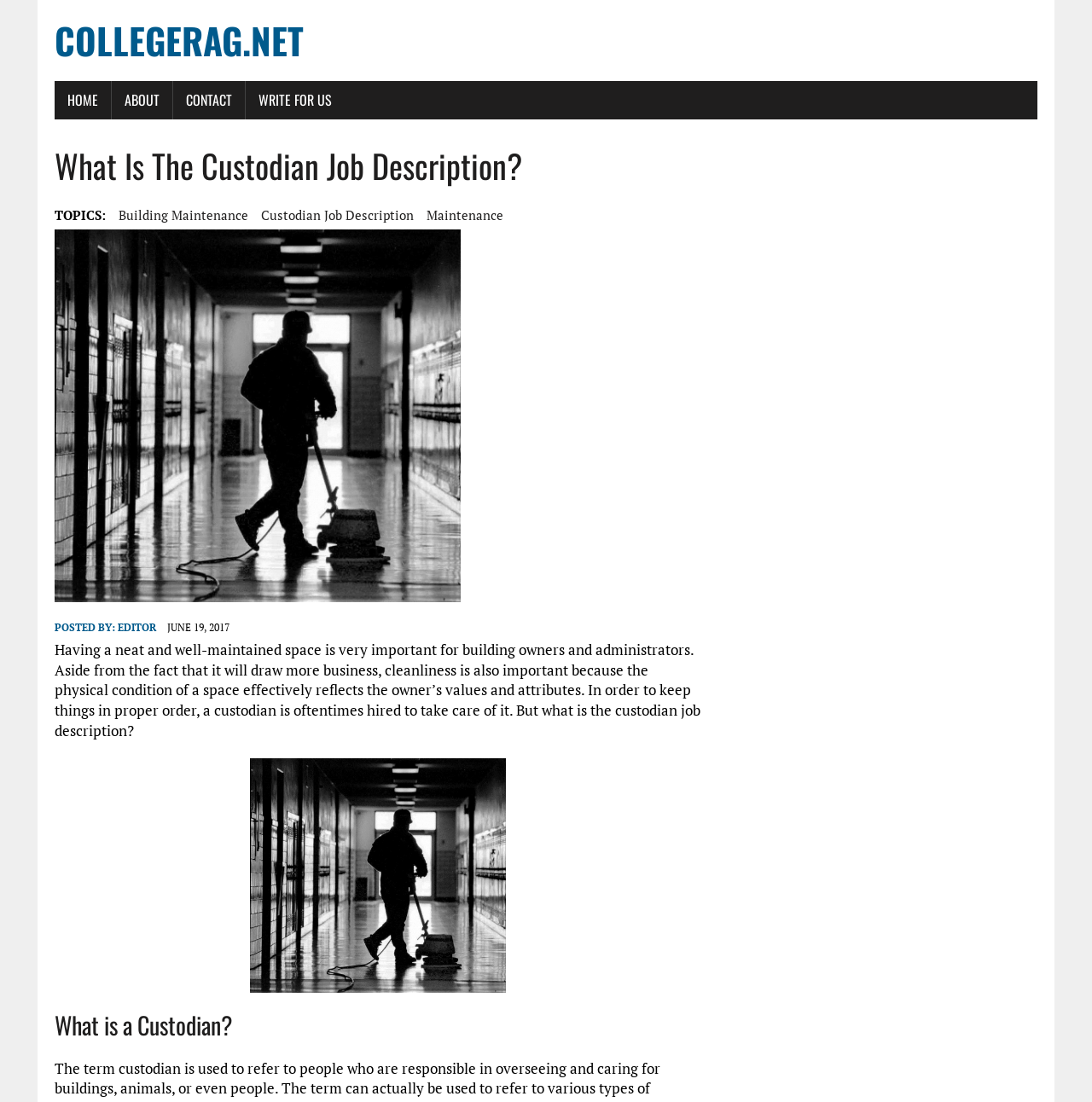Determine the bounding box coordinates of the clickable region to carry out the instruction: "view topics related to building maintenance".

[0.109, 0.185, 0.227, 0.204]